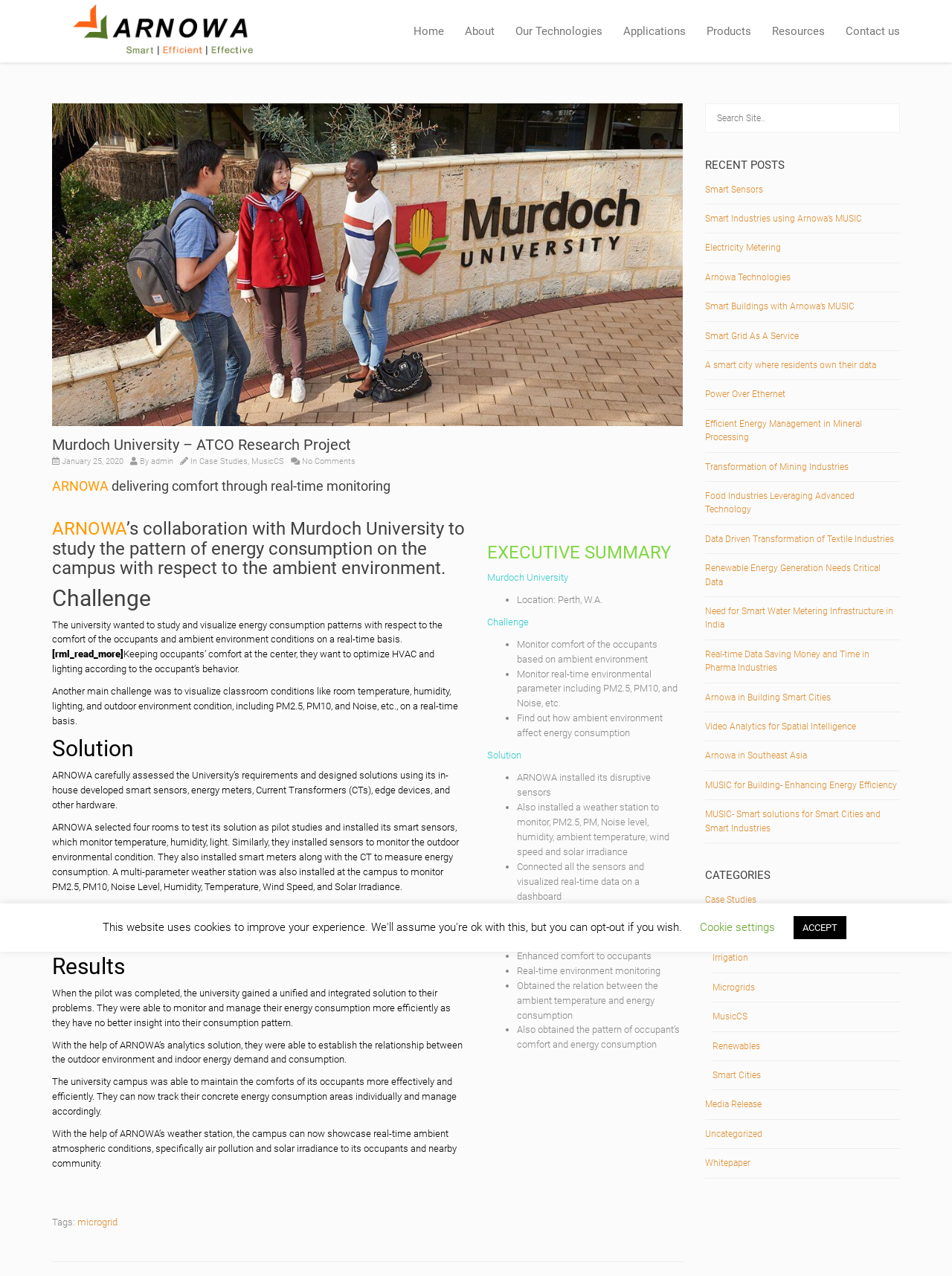Please find the bounding box coordinates of the element that needs to be clicked to perform the following instruction: "Click on the 'Home' link". The bounding box coordinates should be four float numbers between 0 and 1, represented as [left, top, right, bottom].

[0.423, 0.0, 0.477, 0.049]